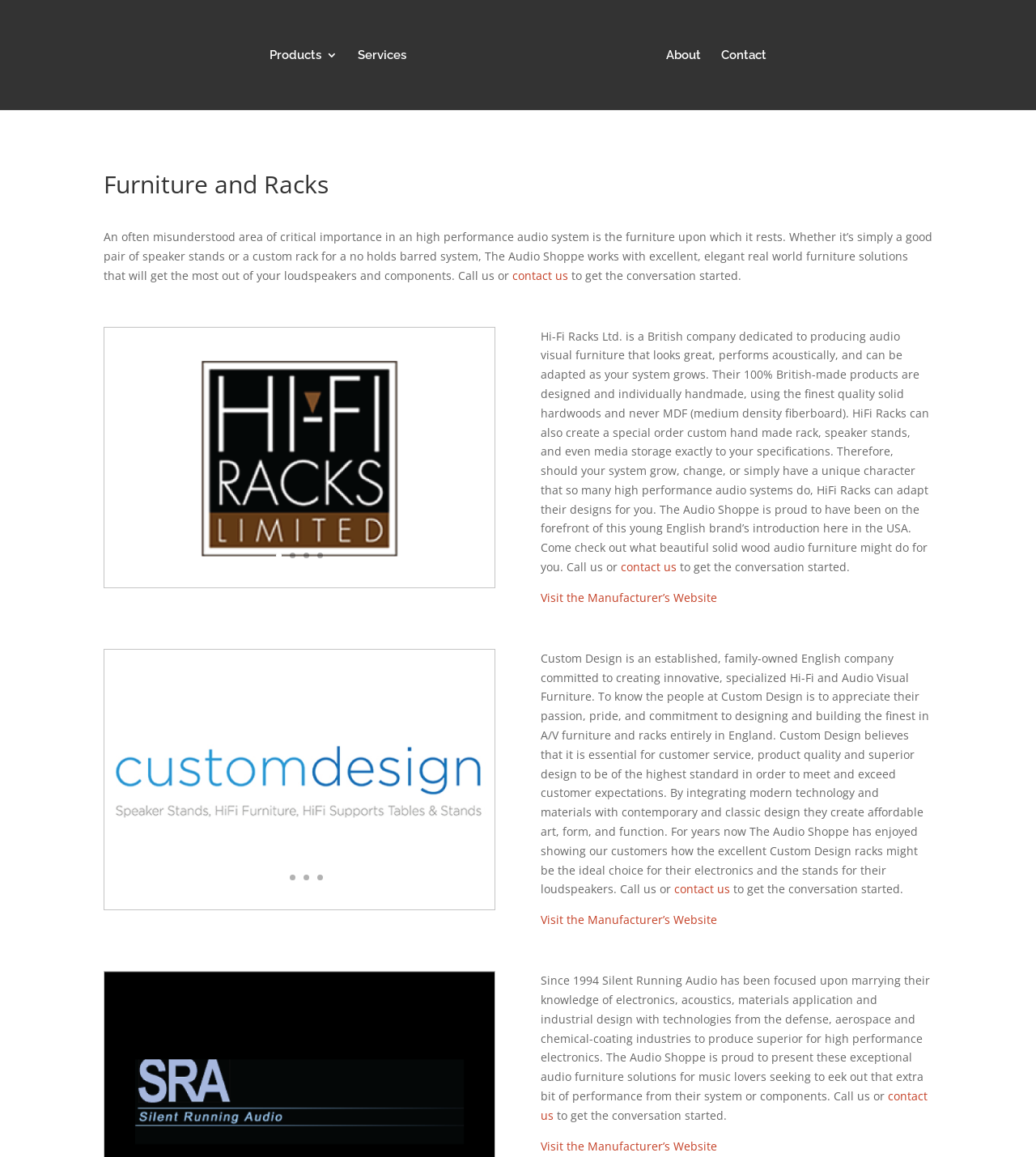What type of products does The Audio Shoppe offer?
Please answer the question as detailed as possible based on the image.

Based on the webpage content, The Audio Shoppe offers furniture and racks for high-performance audio systems, including speaker stands, custom racks, and media storage.